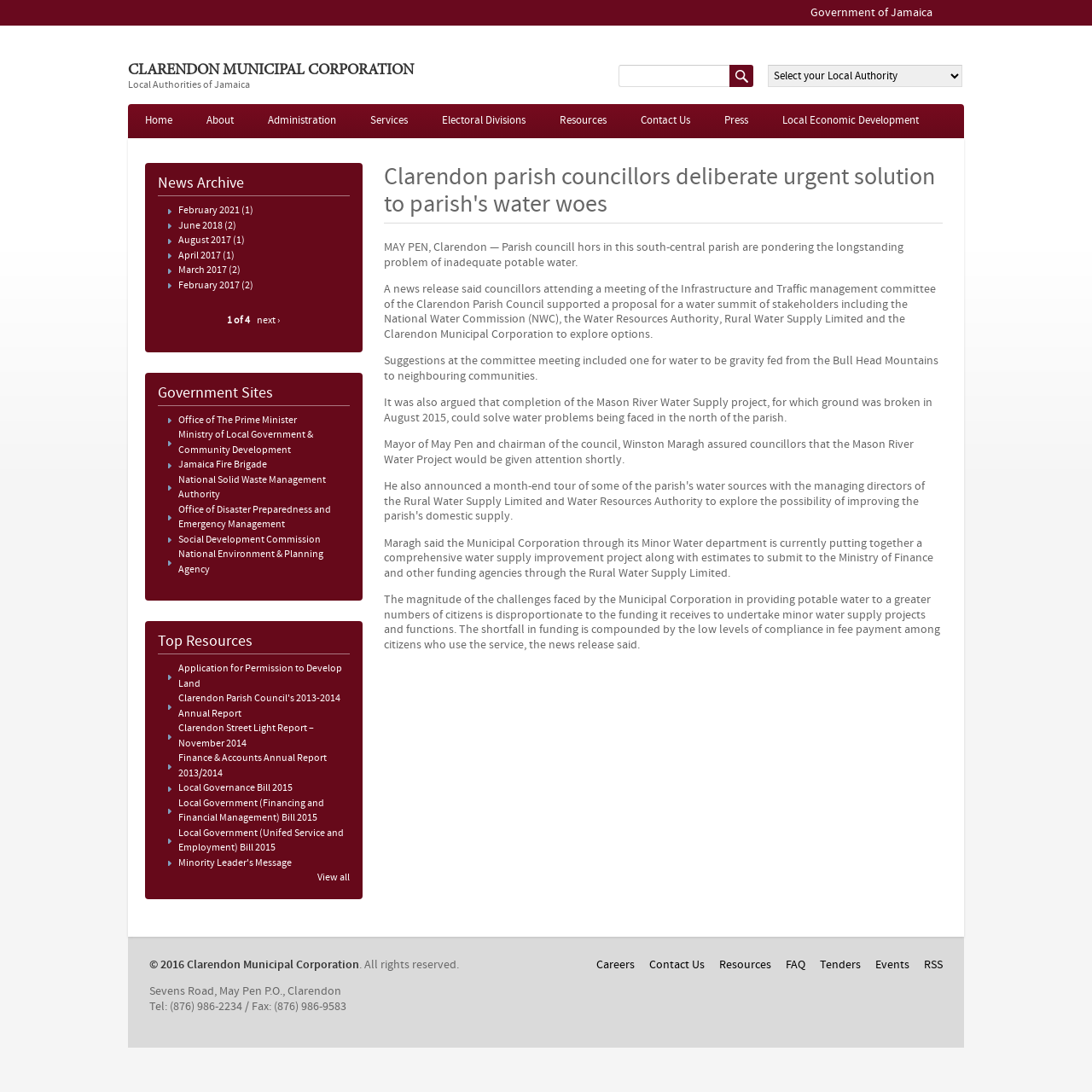How many news archive links are there?
Give a comprehensive and detailed explanation for the question.

I found the answer by counting the link elements with the text 'February 2021', 'June 2018', 'August 2017', and 'April 2017', which are all part of the news archive section.